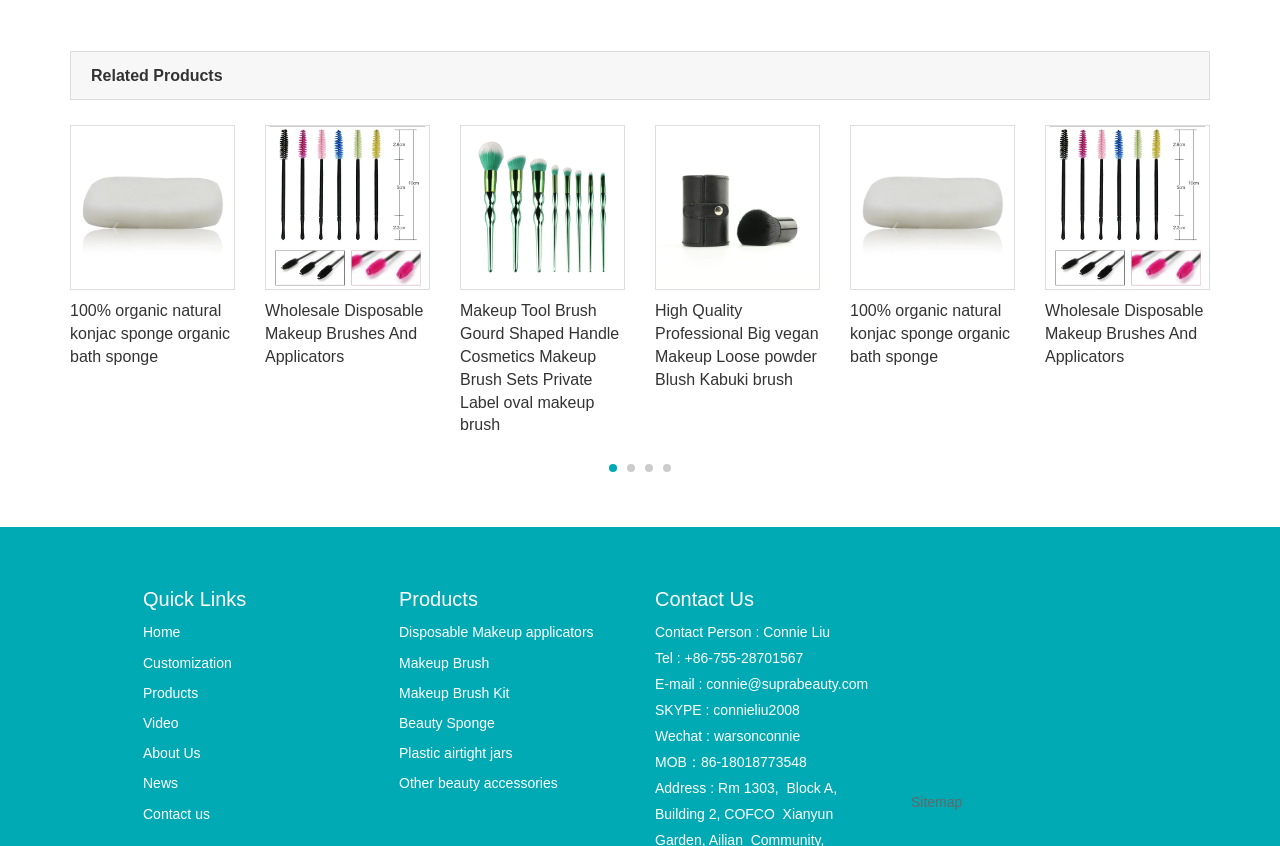How many links are there in the 'Quick Links' section?
From the details in the image, answer the question comprehensively.

I counted the number of links under the 'Quick Links' section, which starts with the 'Home' link and ends with the 'Contact us' link. There are 8 links in total.